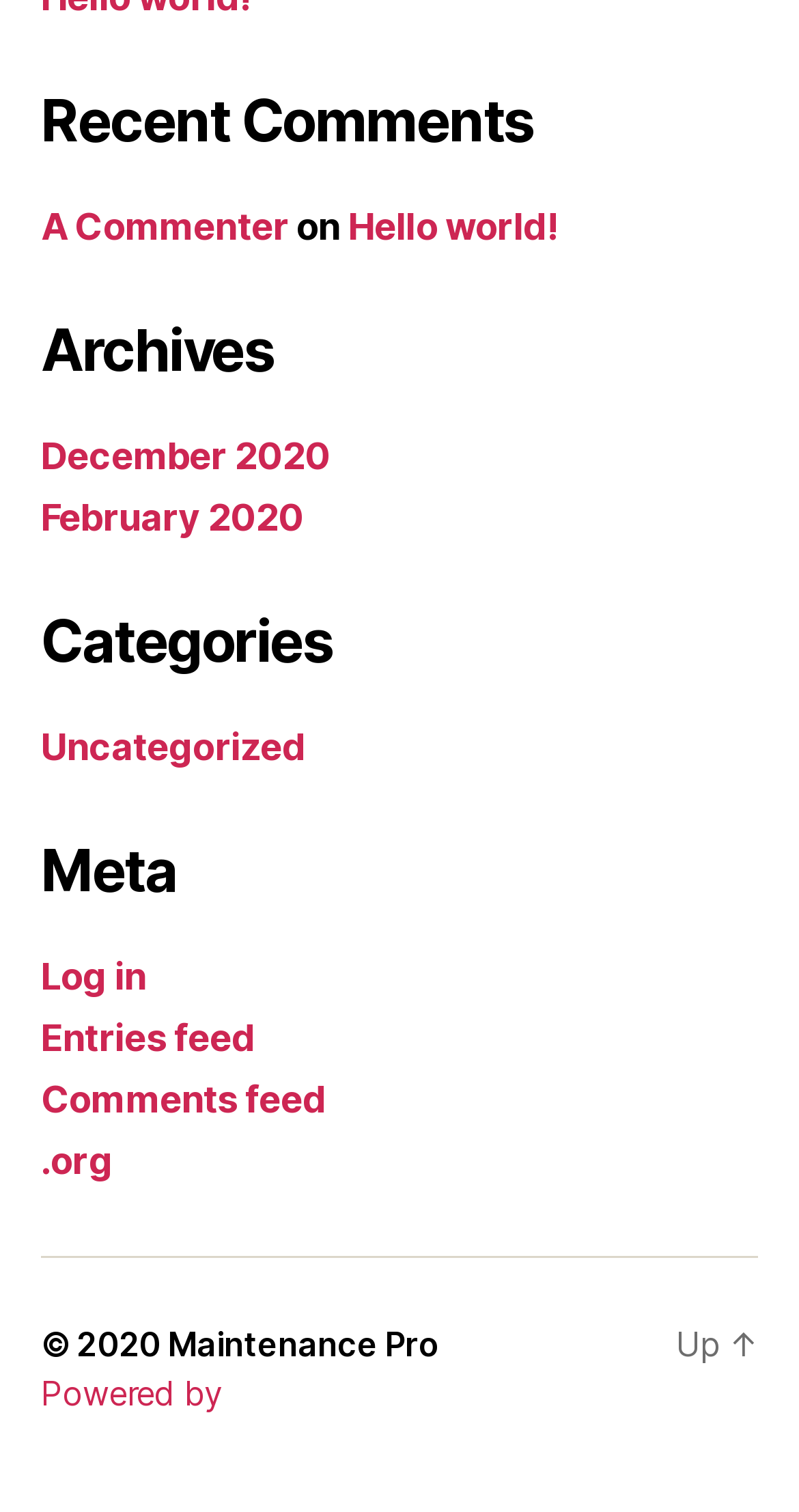Provide a single word or phrase to answer the given question: 
How many commenters are listed?

1